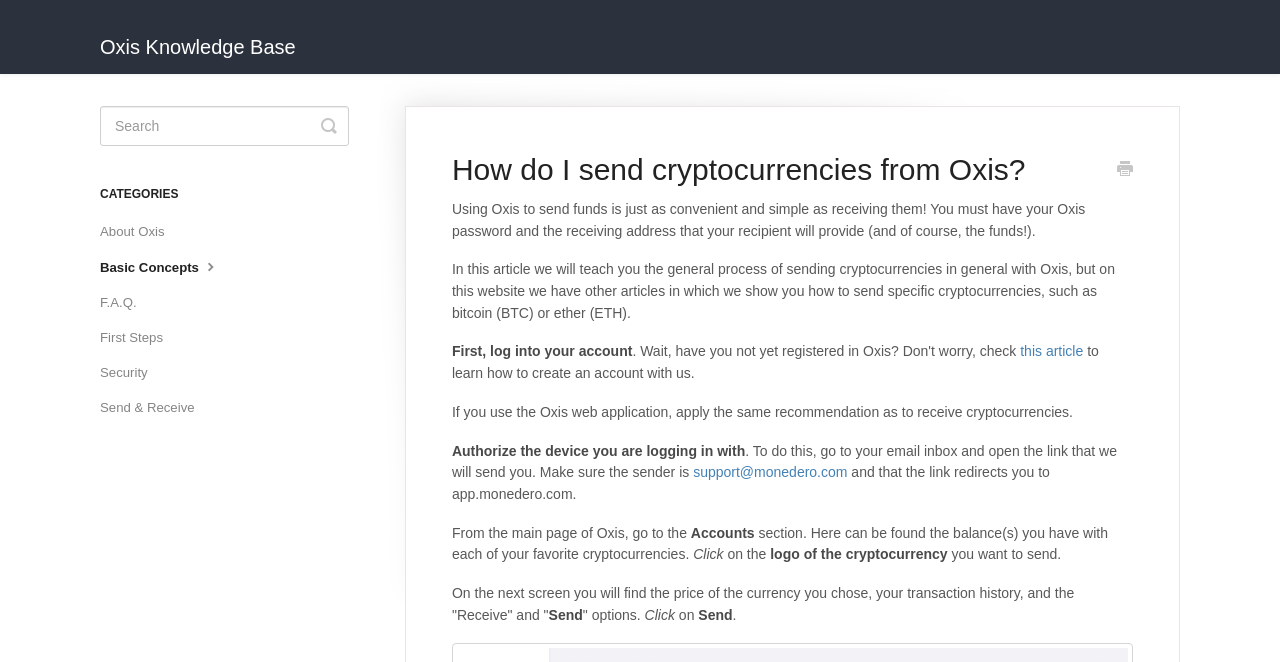Provide the bounding box coordinates for the UI element described in this sentence: "Oxis Knowledge Base". The coordinates should be four float values between 0 and 1, i.e., [left, top, right, bottom].

[0.078, 0.0, 0.247, 0.112]